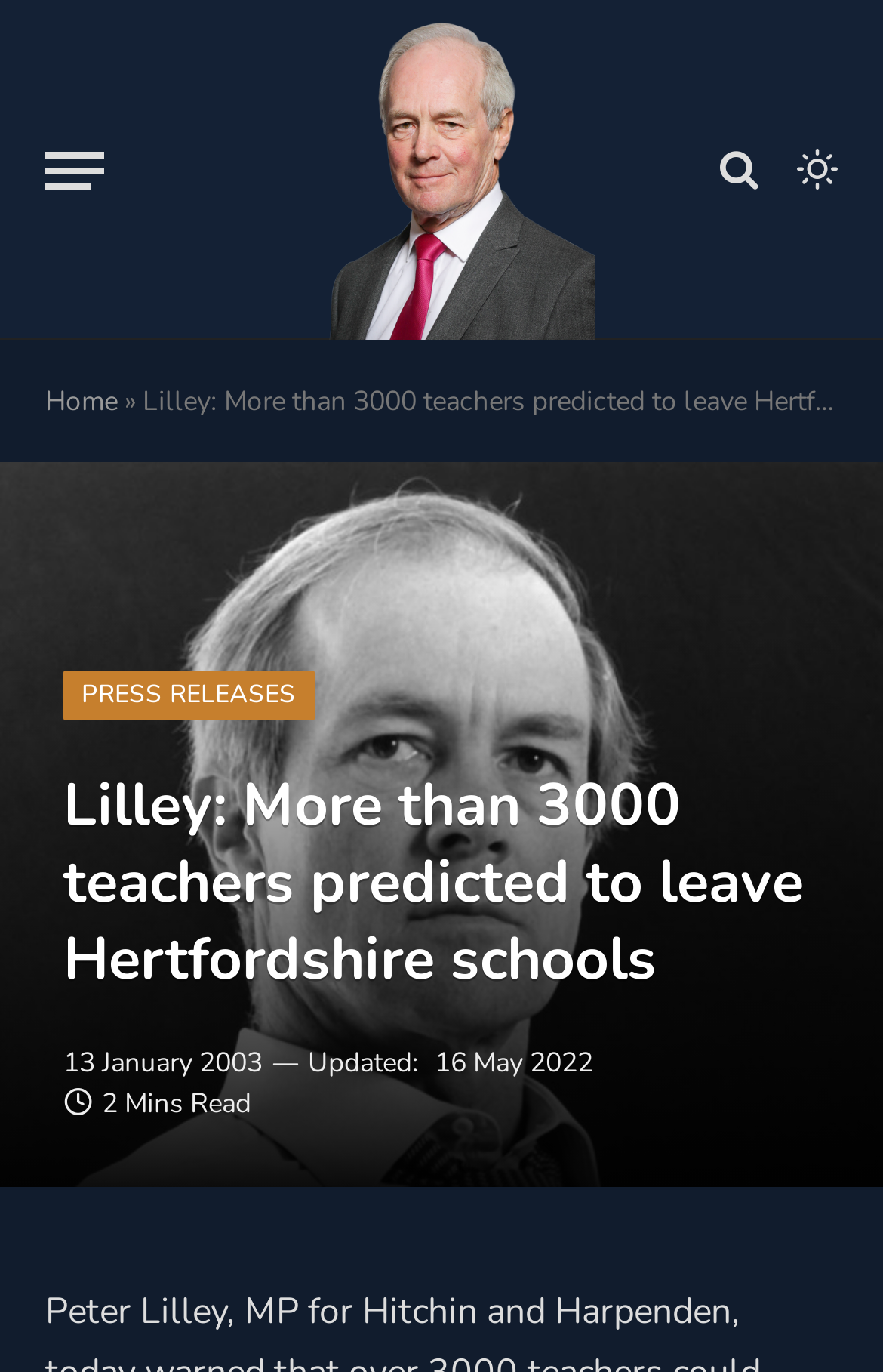Provide the bounding box coordinates of the HTML element described by the text: "Press Releases". The coordinates should be in the format [left, top, right, bottom] with values between 0 and 1.

[0.072, 0.489, 0.355, 0.525]